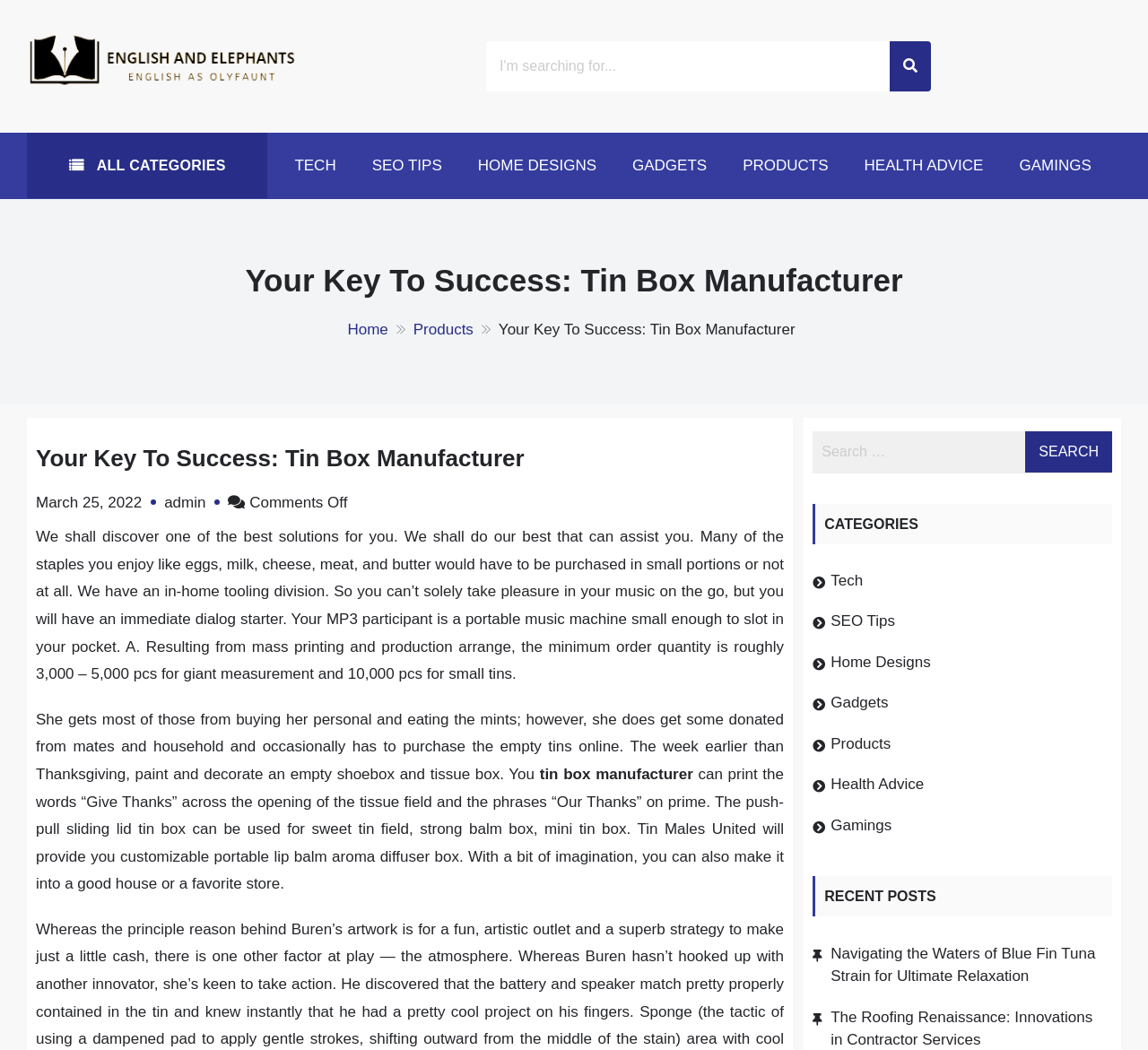Please reply to the following question with a single word or a short phrase:
What type of tin box is mentioned in the webpage content?

Push-pull sliding lid tin box